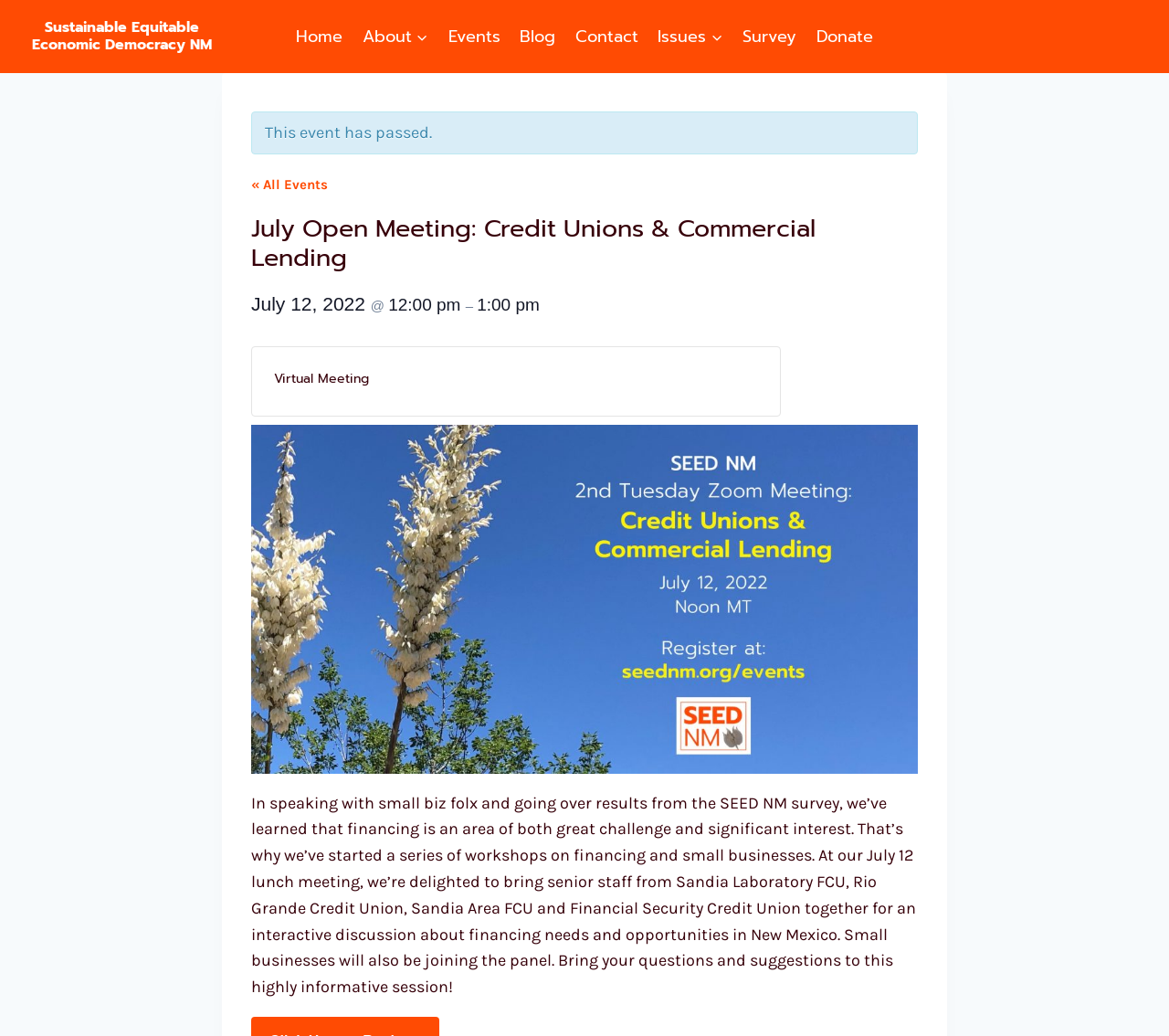Identify the bounding box coordinates of the section that should be clicked to achieve the task described: "Click « All Events".

[0.215, 0.17, 0.28, 0.186]